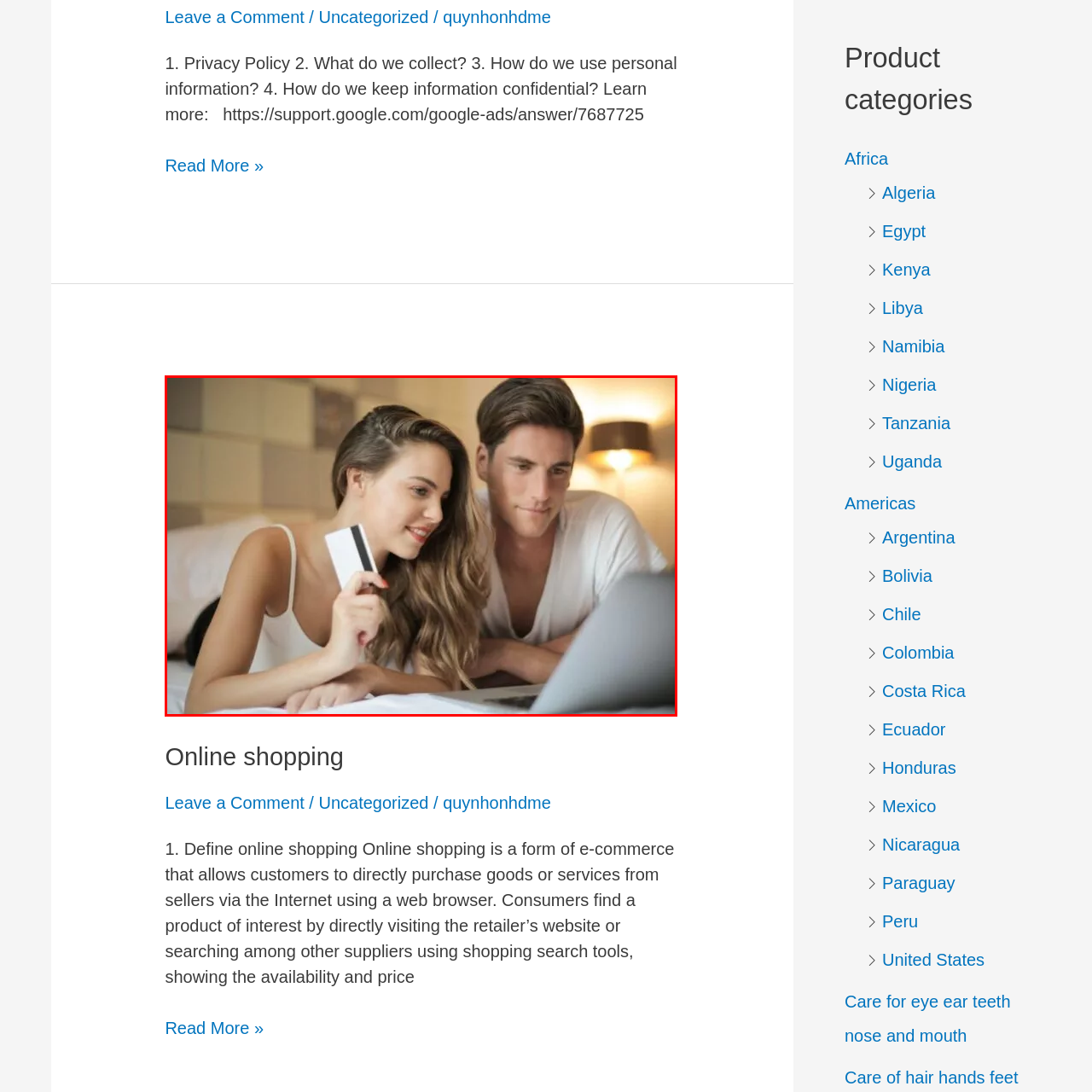Create a thorough description of the image portion outlined in red.

A young couple is comfortably lounging together on a bed, engaged in online shopping. The woman holds a credit card in her right hand, her face lit up with excitement as she looks at the laptop screen in front of them. Beside her, the man leans in closely, also focused on the screen, showcasing a moment of shared interest and anticipation. The soft, warm lighting in the room creates a cozy atmosphere, emphasizing the intimate and relaxed nature of their shopping experience. This image captures the modern essence of e-commerce, illustrating how online shopping can be a delightful and engaging activity shared between partners.